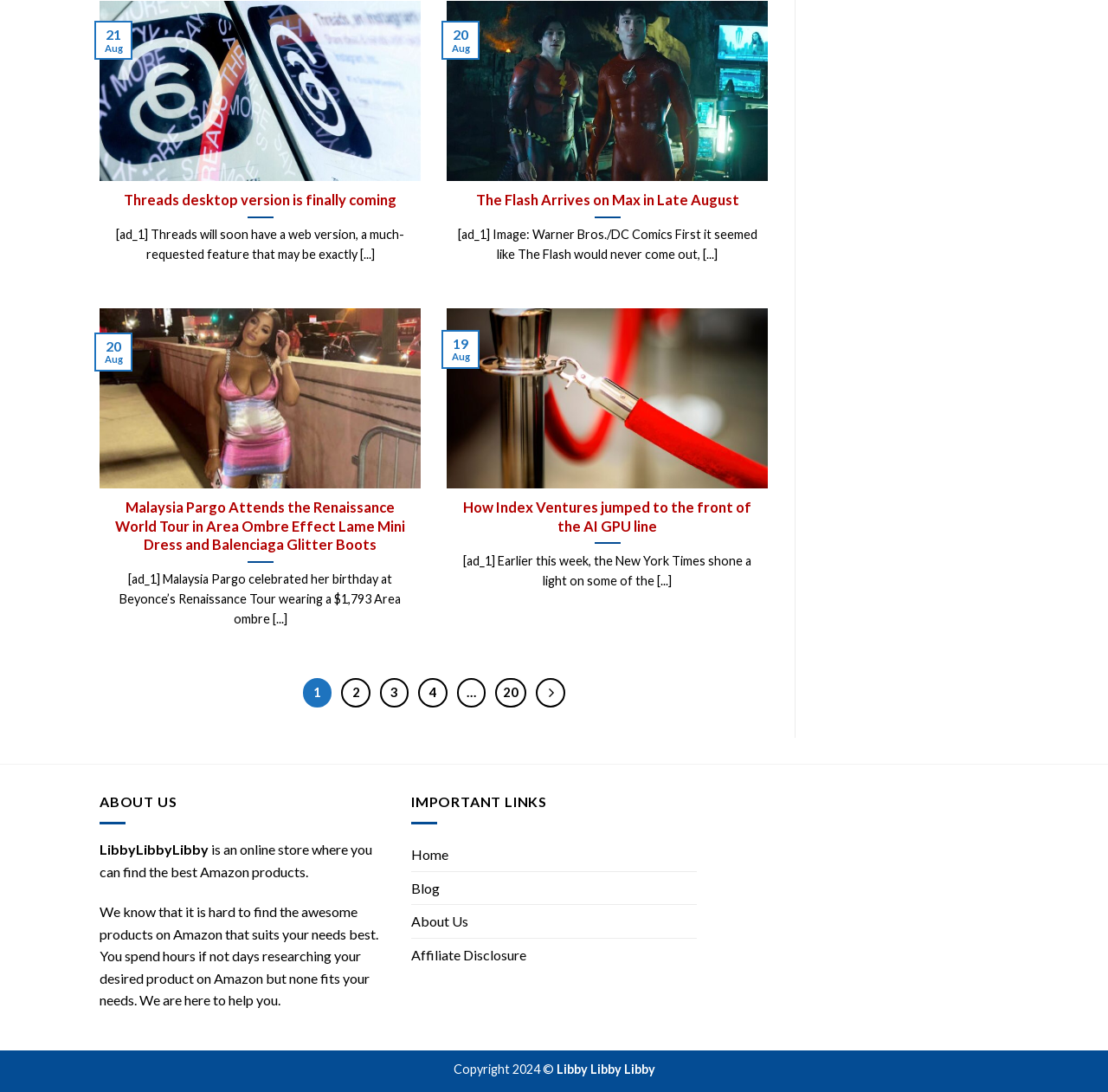Locate the bounding box coordinates of the clickable area to execute the instruction: "Click on the 'Home' link". Provide the coordinates as four float numbers between 0 and 1, represented as [left, top, right, bottom].

[0.371, 0.768, 0.405, 0.797]